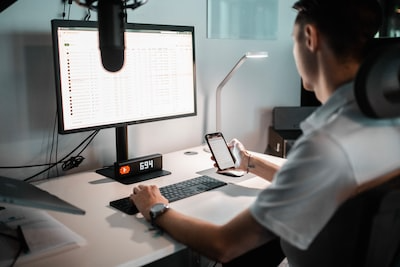Using details from the image, please answer the following question comprehensively:
What is the purpose of the microphone?

The microphone is positioned above the monitor, highlighting the individual's involvement in multimedia creation or communication, suggesting that it is being used for audio recording or streaming capabilities.